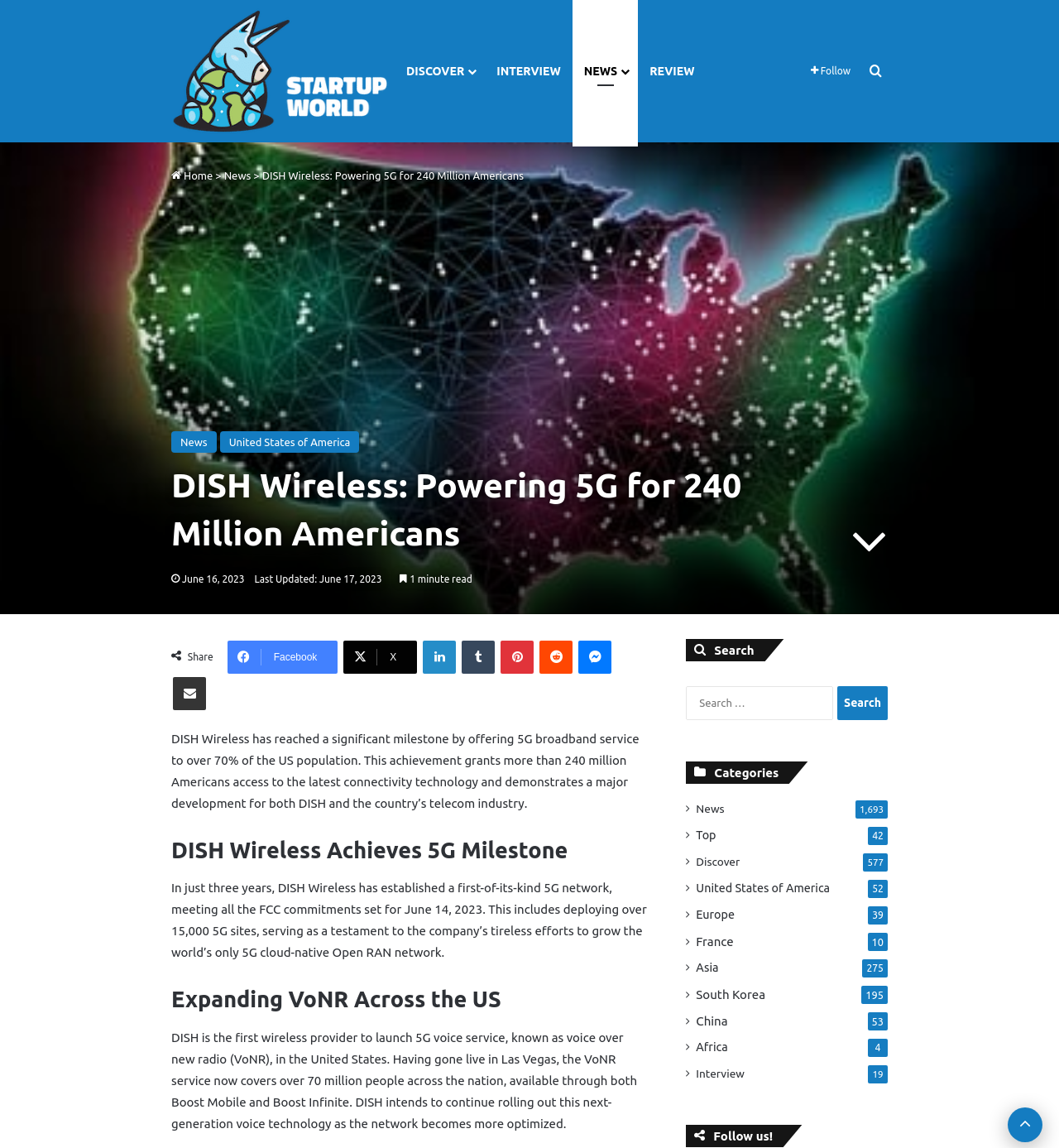What is the main heading displayed on the webpage? Please provide the text.

DISH Wireless: Powering 5G for 240 Million Americans